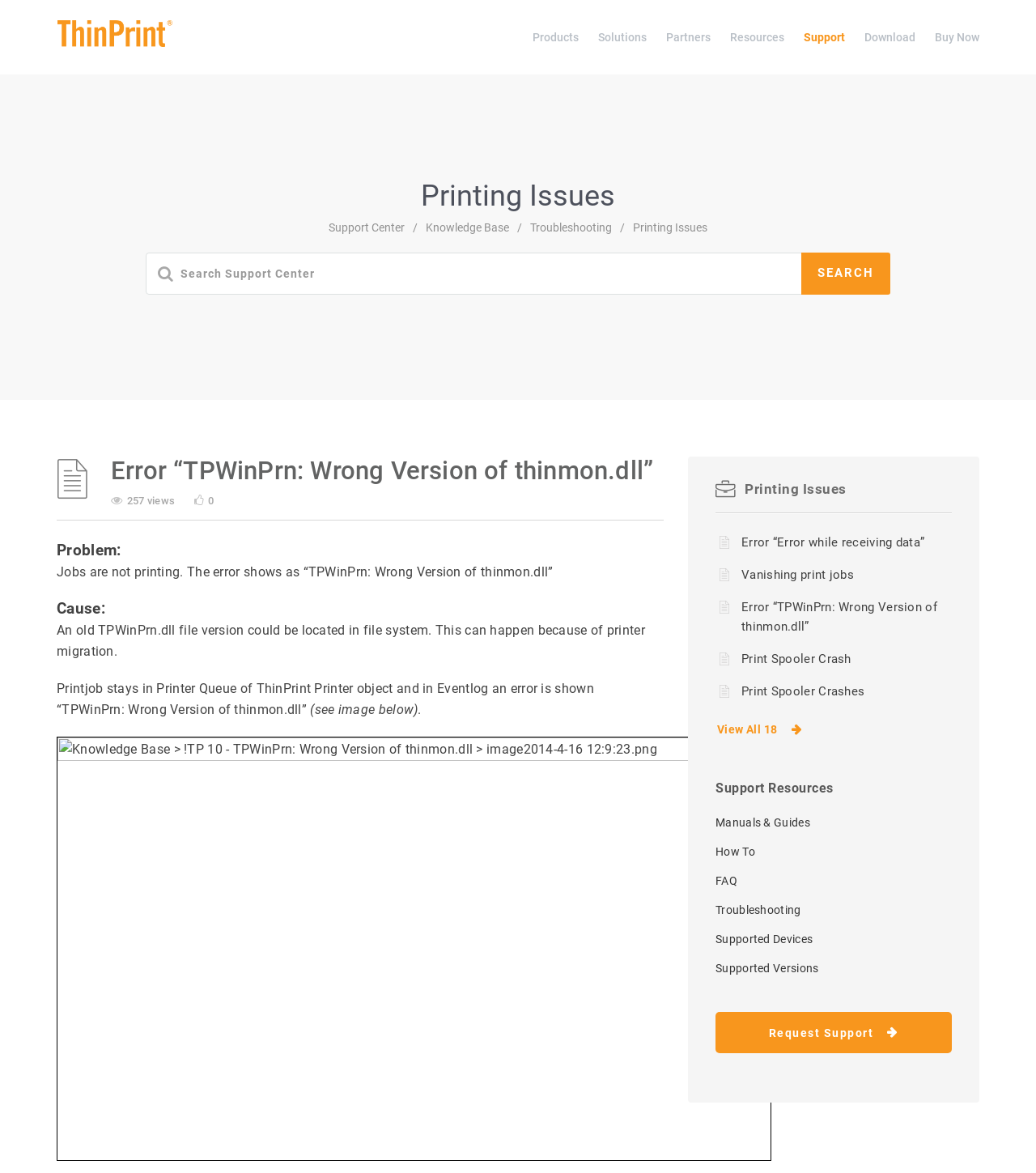Can you find the bounding box coordinates for the element to click on to achieve the instruction: "Read about printing issues"?

[0.055, 0.144, 0.945, 0.181]